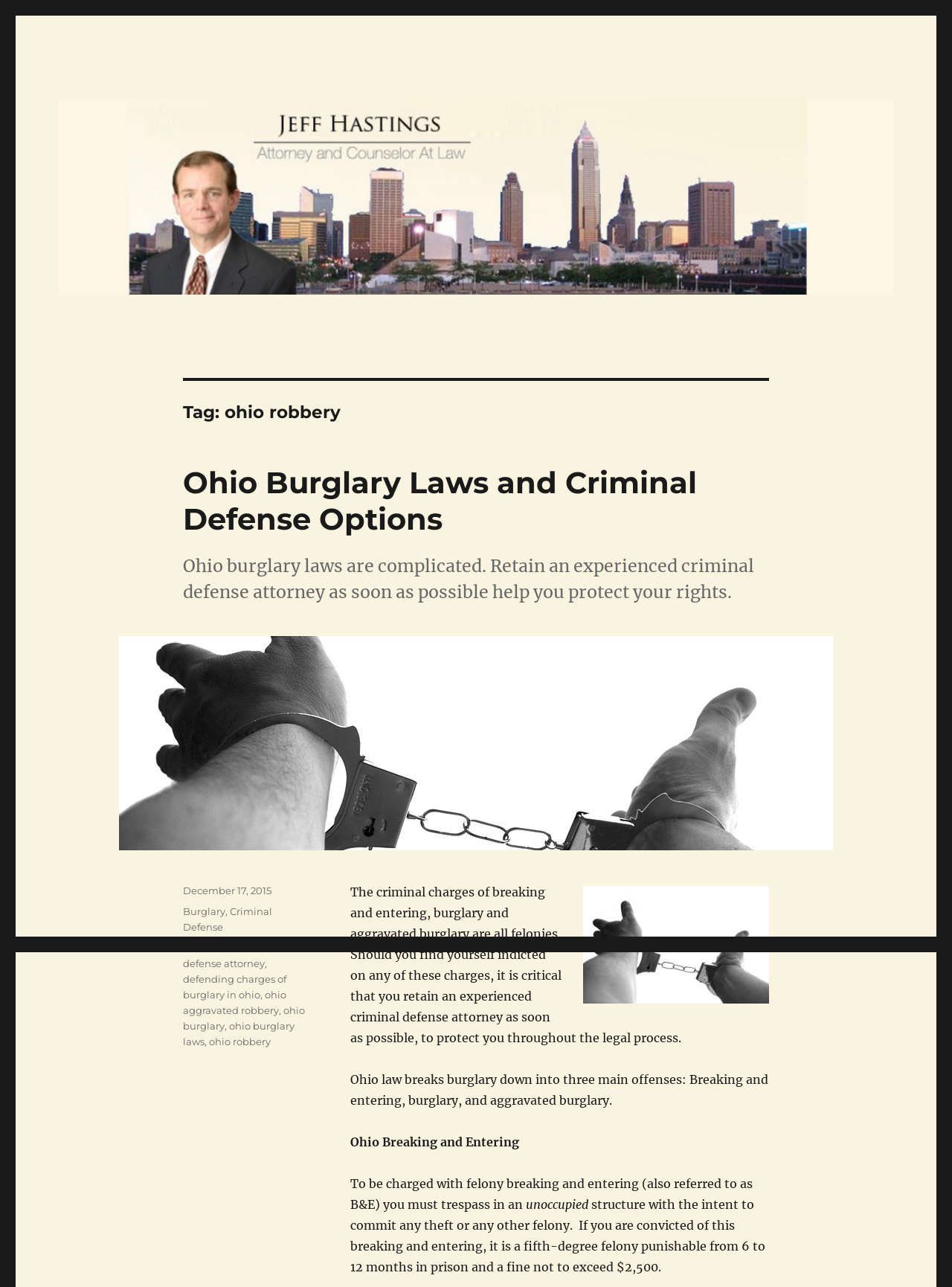Show me the bounding box coordinates of the clickable region to achieve the task as per the instruction: "Click the link to learn about defending charges of burglary in ohio".

[0.192, 0.756, 0.301, 0.777]